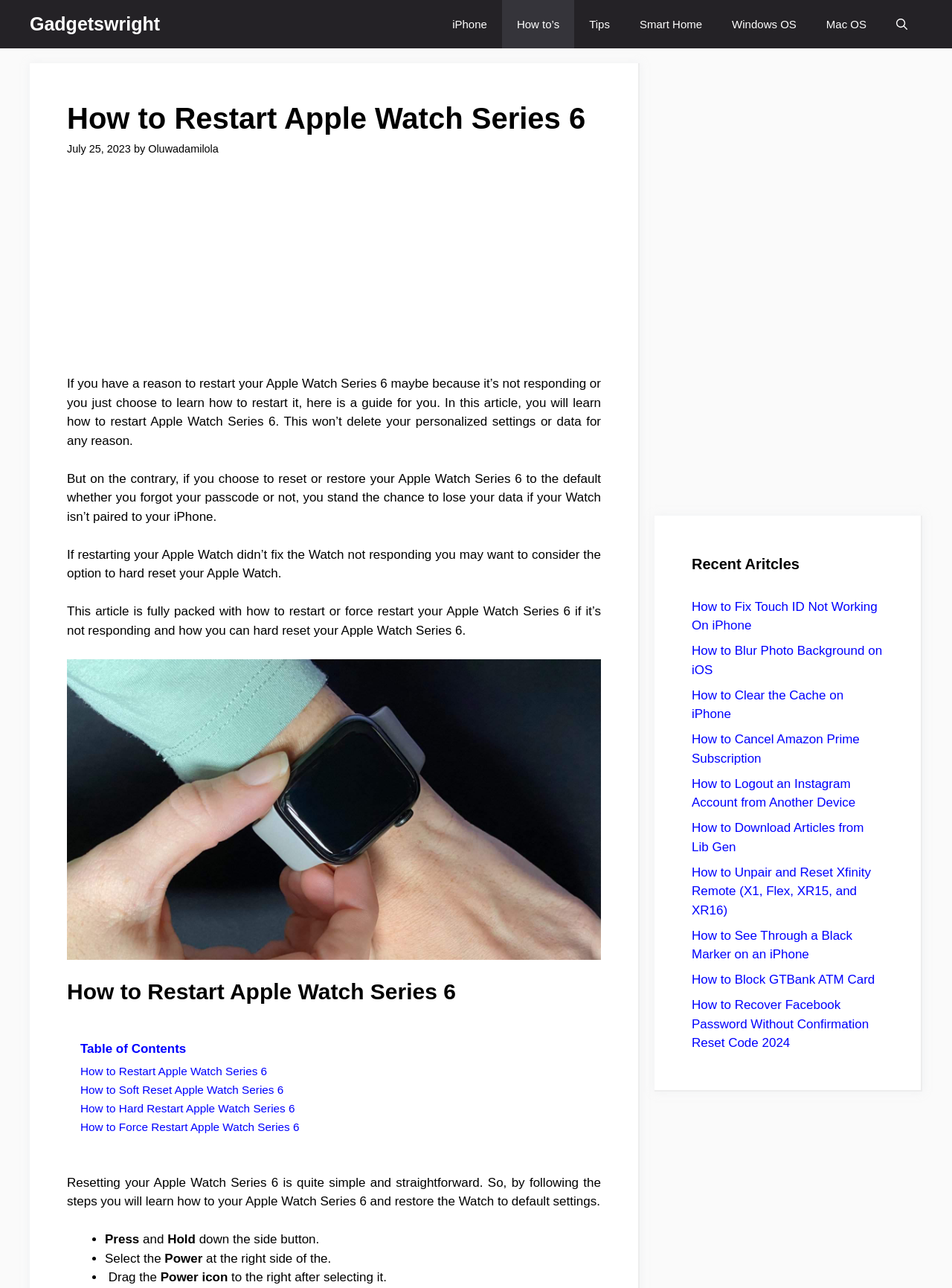What is the purpose of restarting an Apple Watch Series 6?
Examine the image closely and answer the question with as much detail as possible.

According to the webpage, restarting an Apple Watch Series 6 can help fix issues where the watch is not responding. This is mentioned in the introductory paragraph, which states that if the watch is not responding, restarting it may resolve the issue.